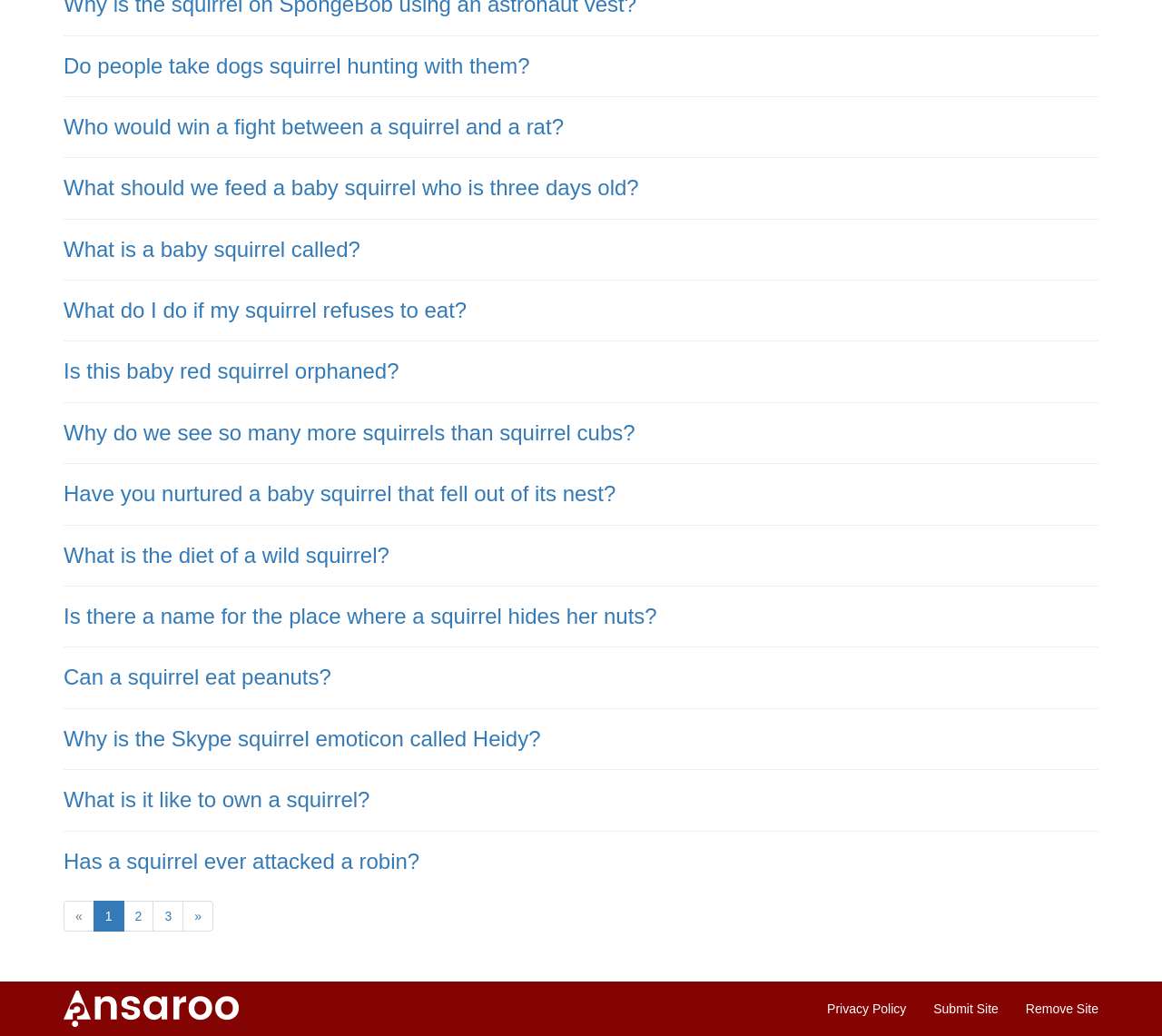Specify the bounding box coordinates of the element's region that should be clicked to achieve the following instruction: "Click on the link 'Do people take dogs squirrel hunting with them?'". The bounding box coordinates consist of four float numbers between 0 and 1, in the format [left, top, right, bottom].

[0.055, 0.051, 0.456, 0.075]